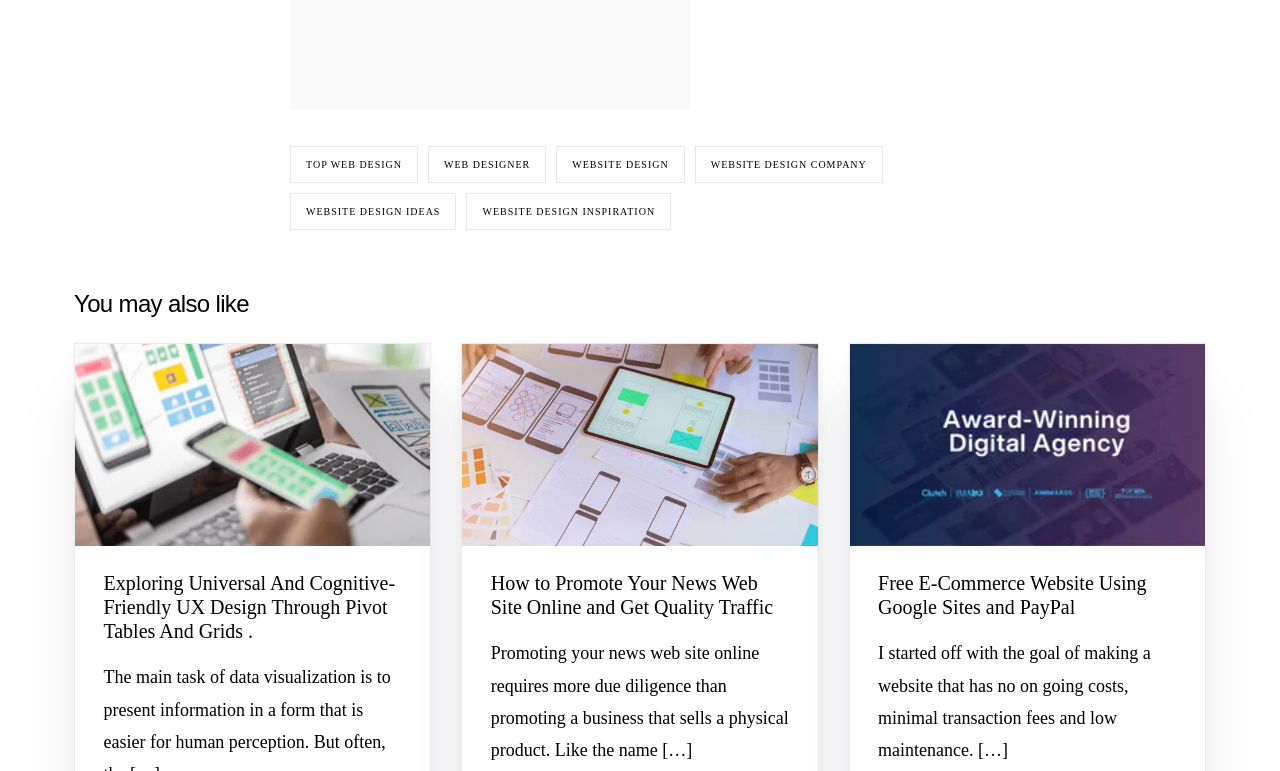Determine the bounding box coordinates of the element that should be clicked to execute the following command: "Read about A Songwriting Cycle".

None